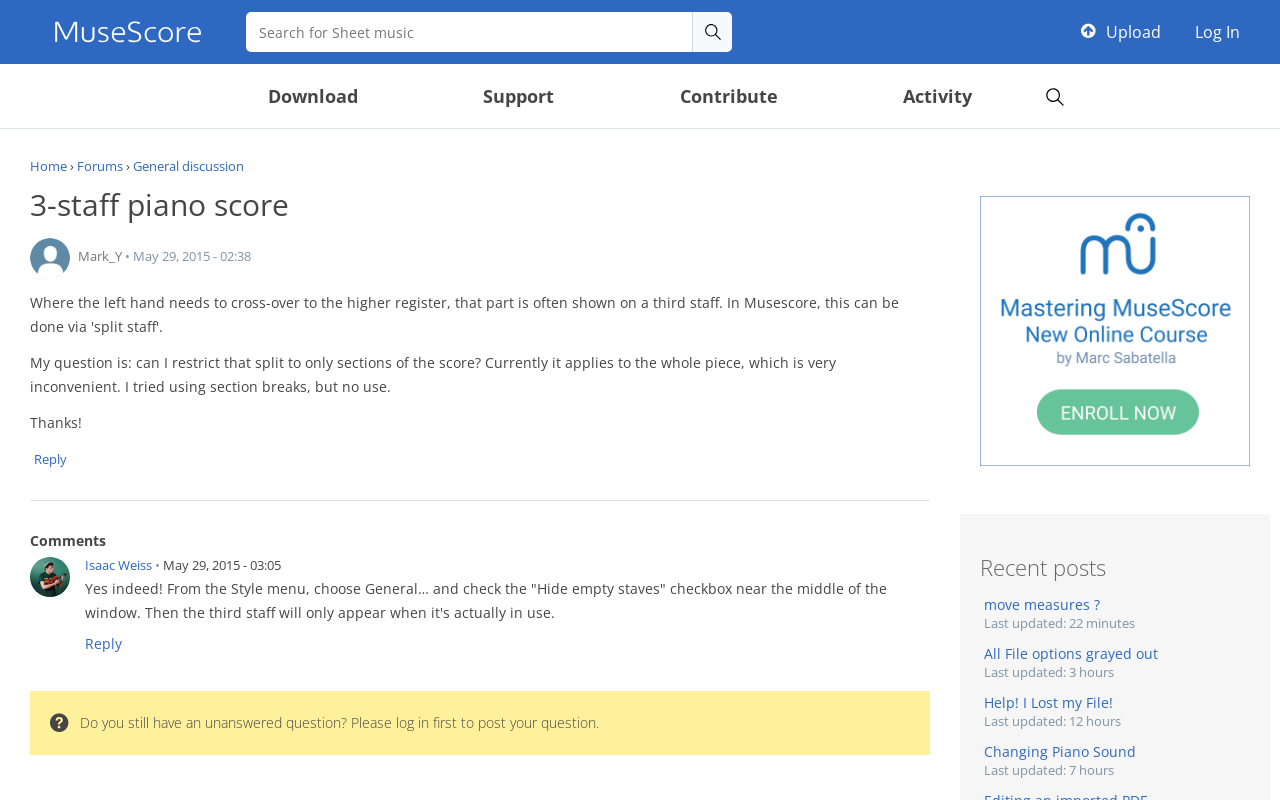Determine the bounding box coordinates for the area you should click to complete the following instruction: "Log in to the account".

[0.926, 0.0, 0.977, 0.08]